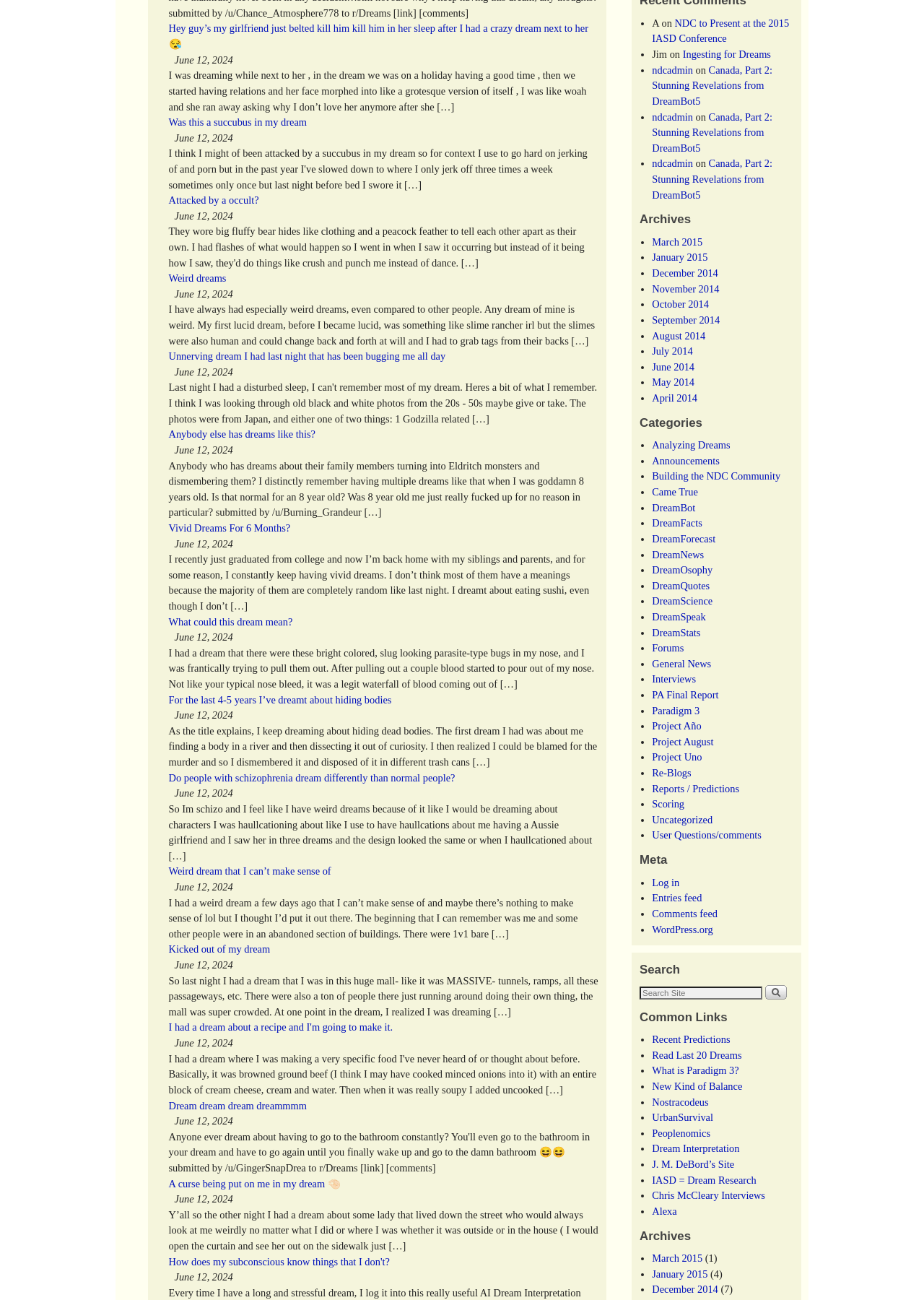Given the element description, predict the bounding box coordinates in the format (top-left x, top-left y, bottom-right x, bottom-right y). Make sure all values are between 0 and 1. Here is the element description: ndcadmin

[0.706, 0.049, 0.75, 0.058]